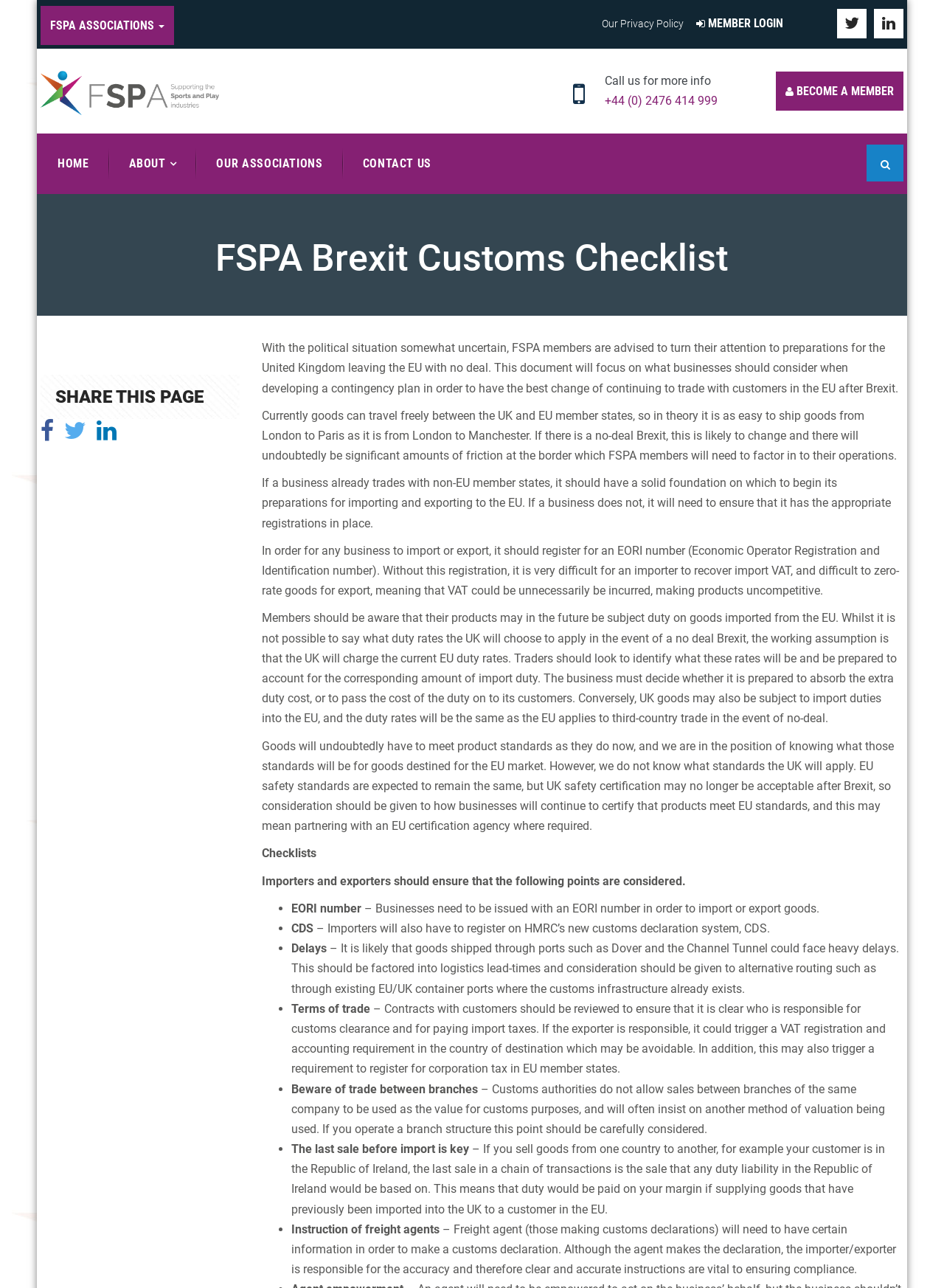Locate the primary heading on the webpage and return its text.

FSPA Brexit Customs Checklist